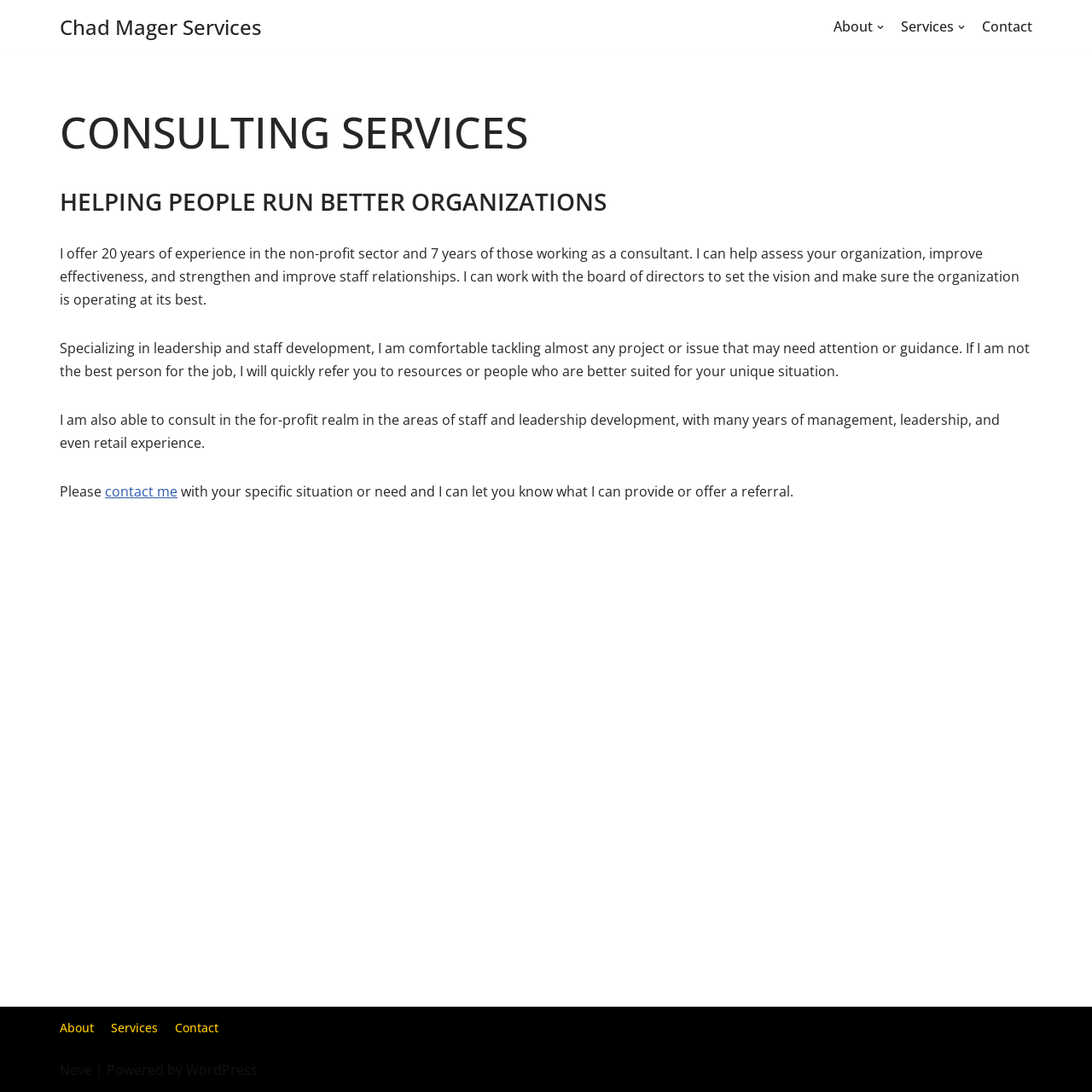Determine the bounding box coordinates for the area that should be clicked to carry out the following instruction: "go to about page".

[0.763, 0.015, 0.809, 0.035]